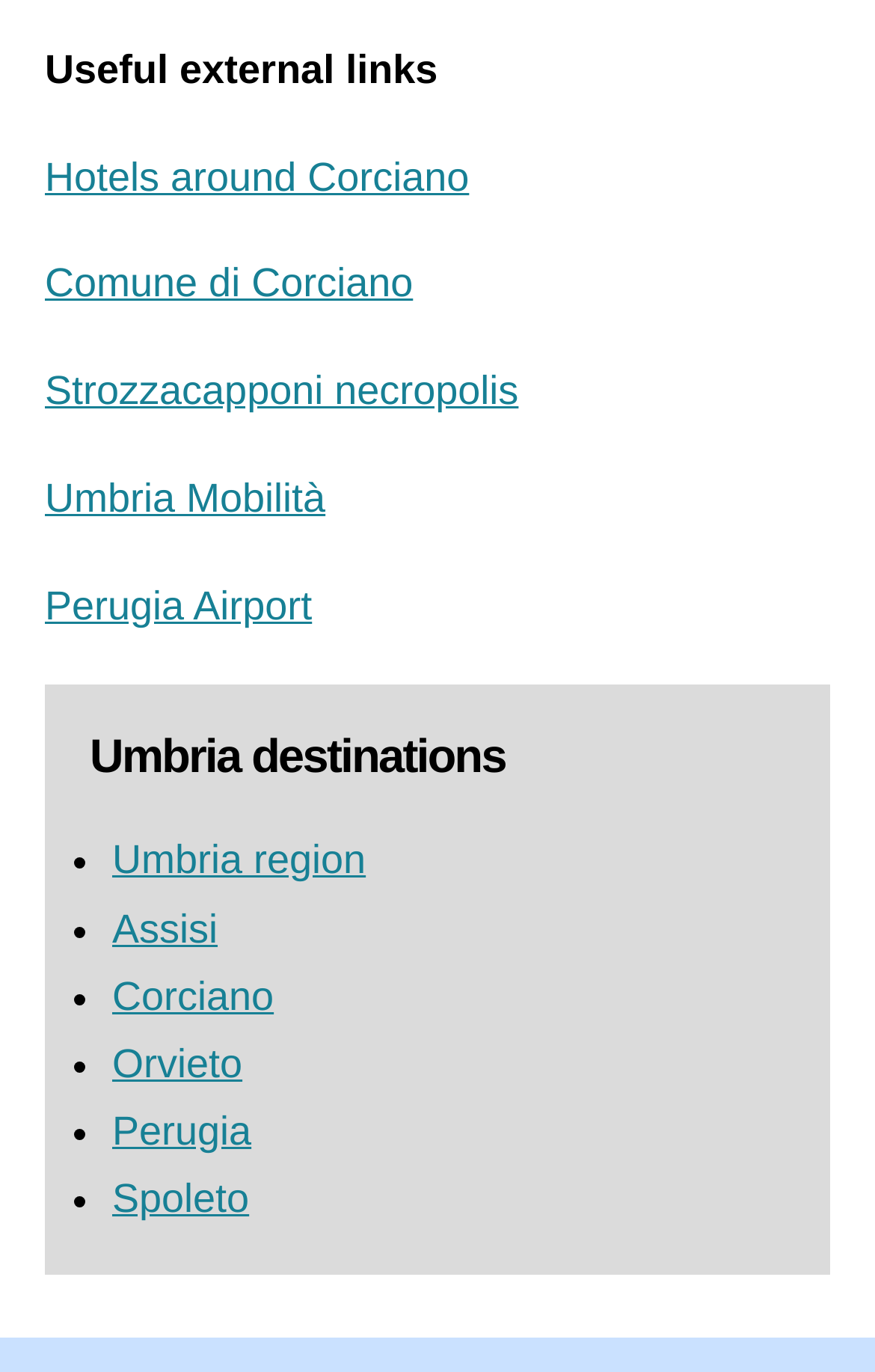Please determine the bounding box coordinates of the element's region to click for the following instruction: "Discover Orvieto".

[0.128, 0.759, 0.277, 0.792]